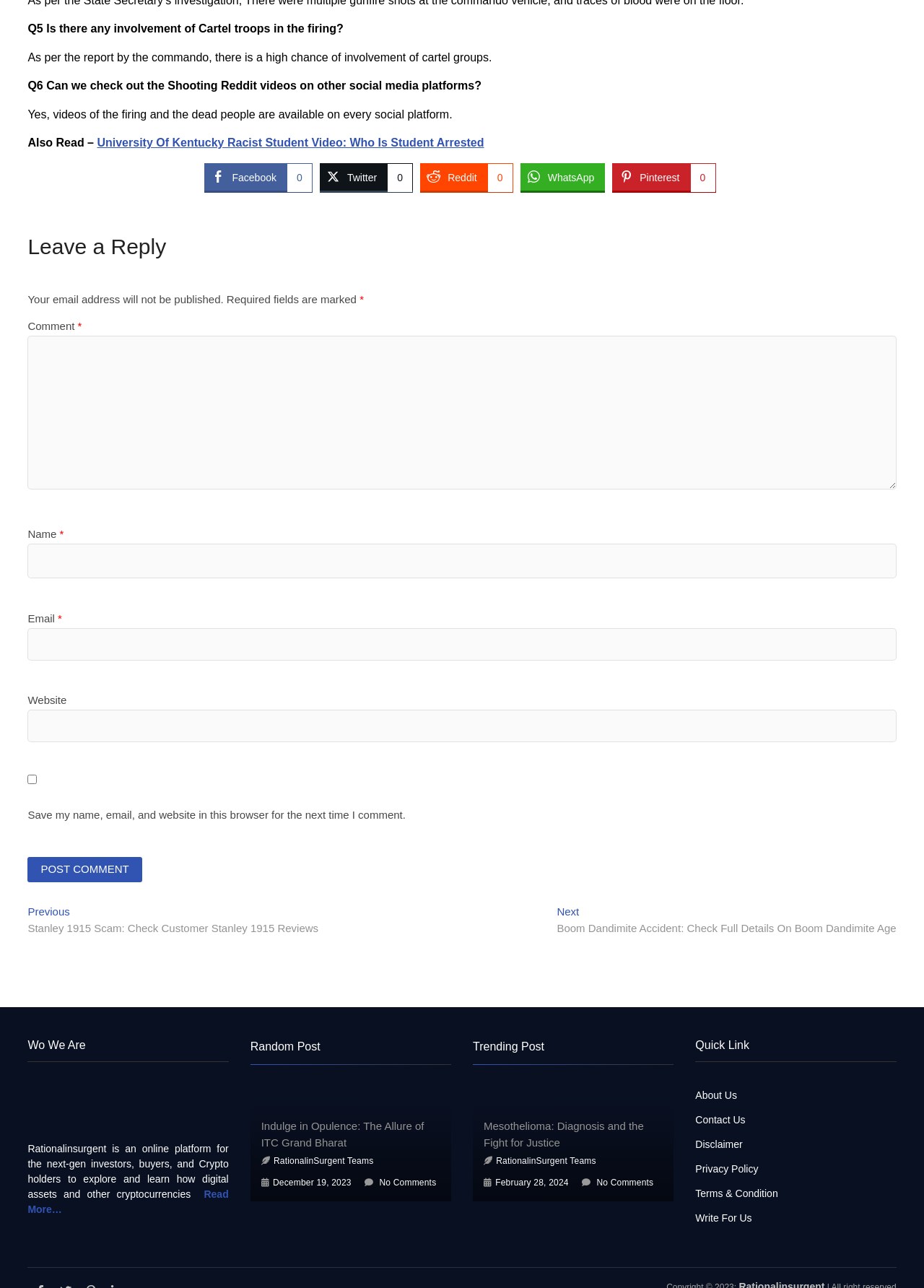Find the bounding box coordinates of the area that needs to be clicked in order to achieve the following instruction: "View previous post". The coordinates should be specified as four float numbers between 0 and 1, i.e., [left, top, right, bottom].

[0.03, 0.703, 0.345, 0.728]